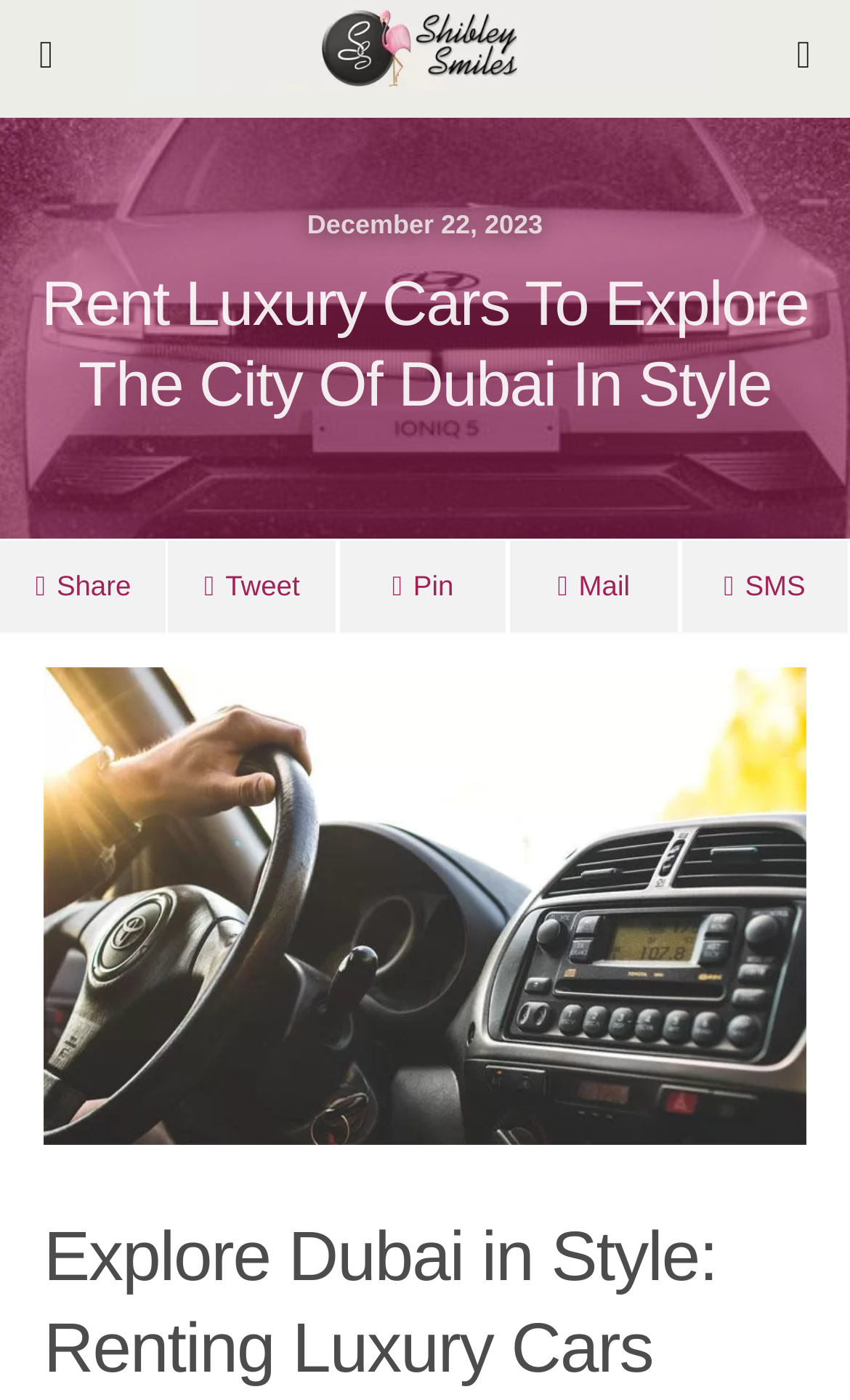Please specify the bounding box coordinates of the element that should be clicked to execute the given instruction: 'View luxury car image'. Ensure the coordinates are four float numbers between 0 and 1, expressed as [left, top, right, bottom].

[0.051, 0.477, 0.949, 0.818]